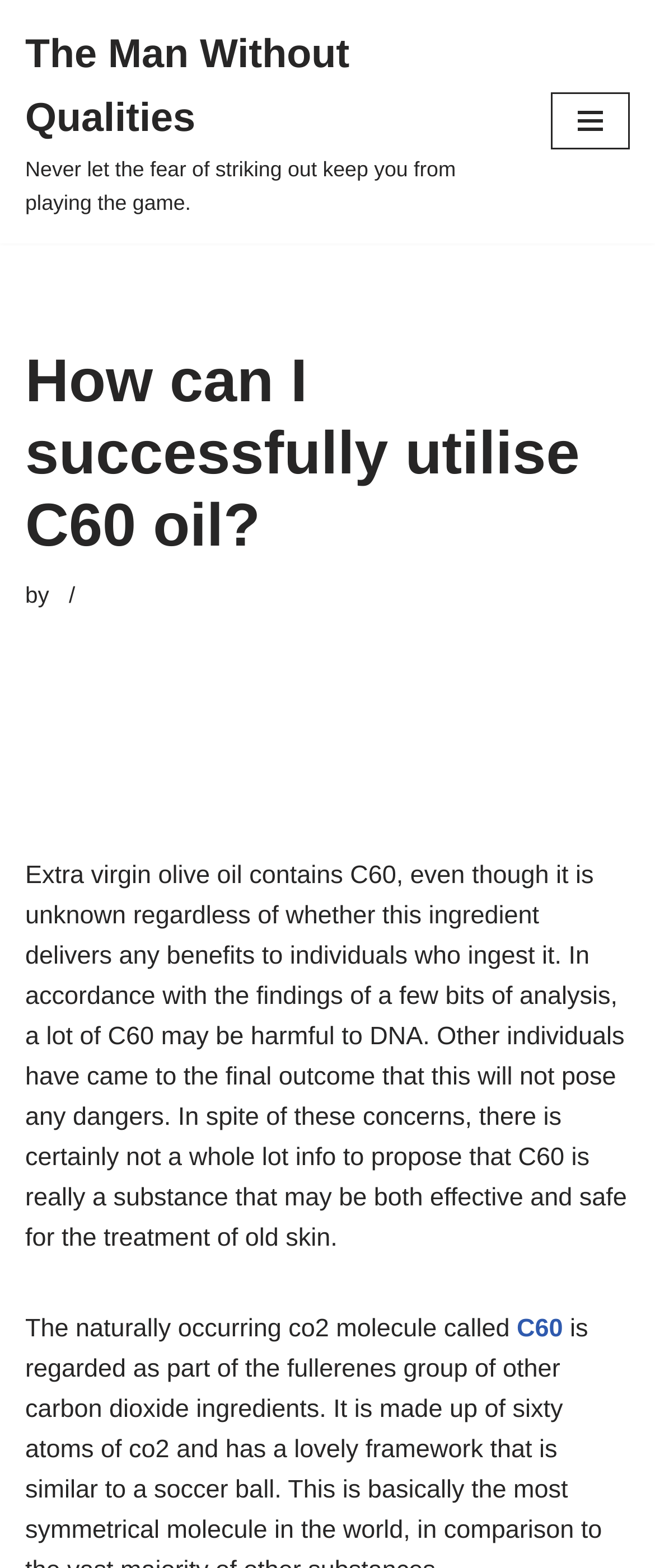What is the quote at the top of the page? Look at the image and give a one-word or short phrase answer.

Never let the fear of striking out keep you from playing the game.